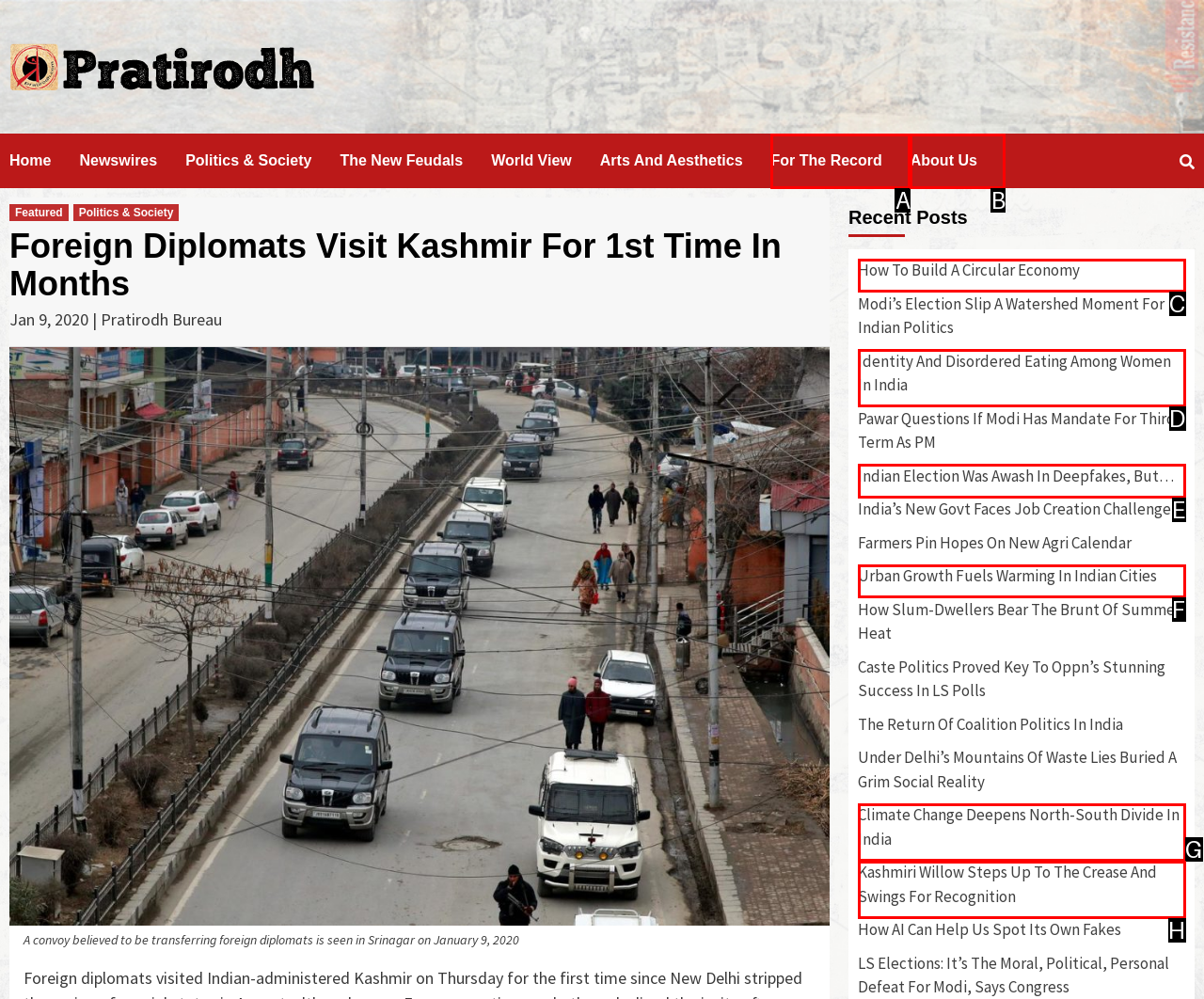Refer to the description: About Us and choose the option that best fits. Provide the letter of that option directly from the options.

B